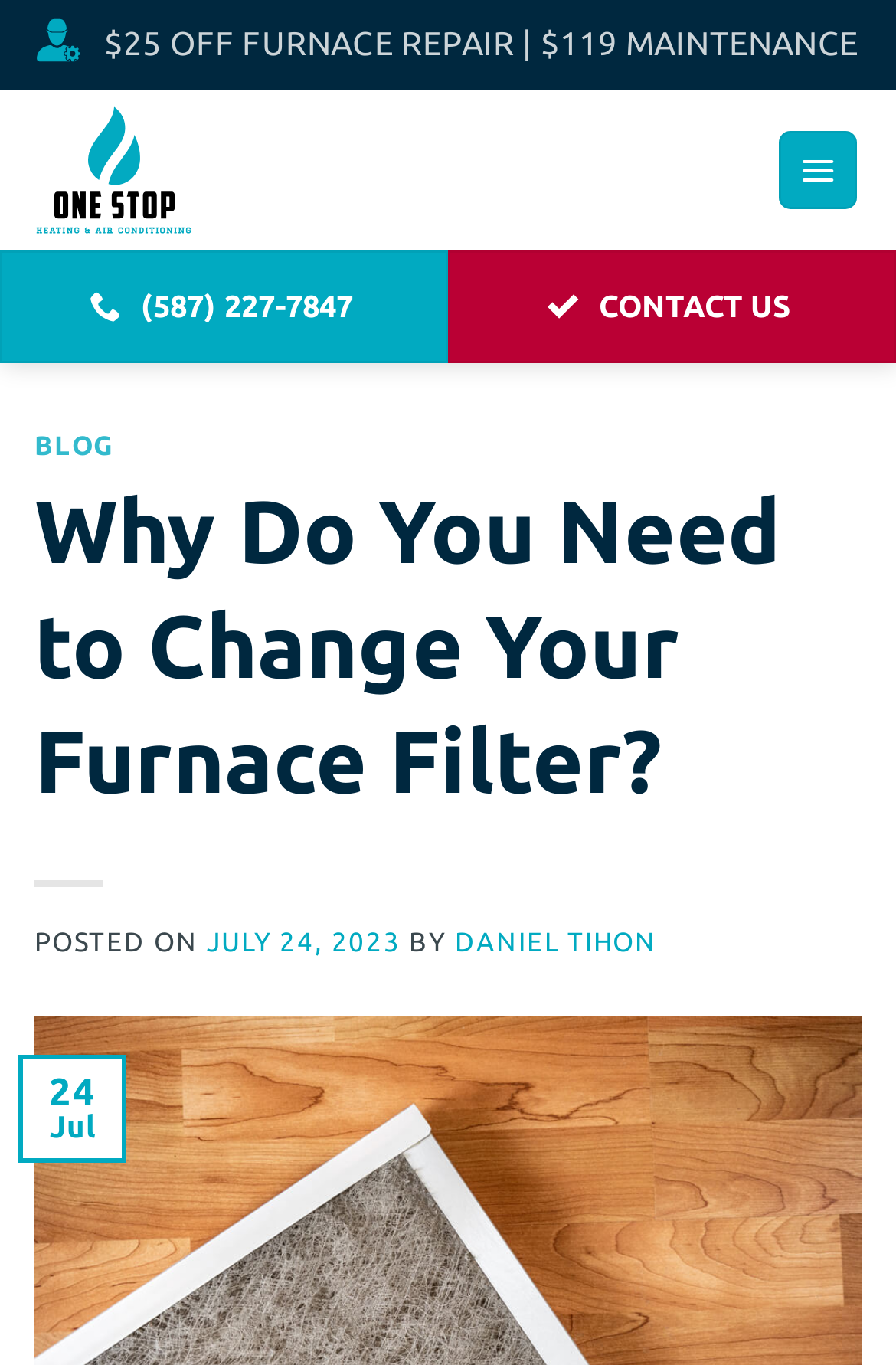Use a single word or phrase to answer the question: Who wrote the latest article?

DANIEL TIHON